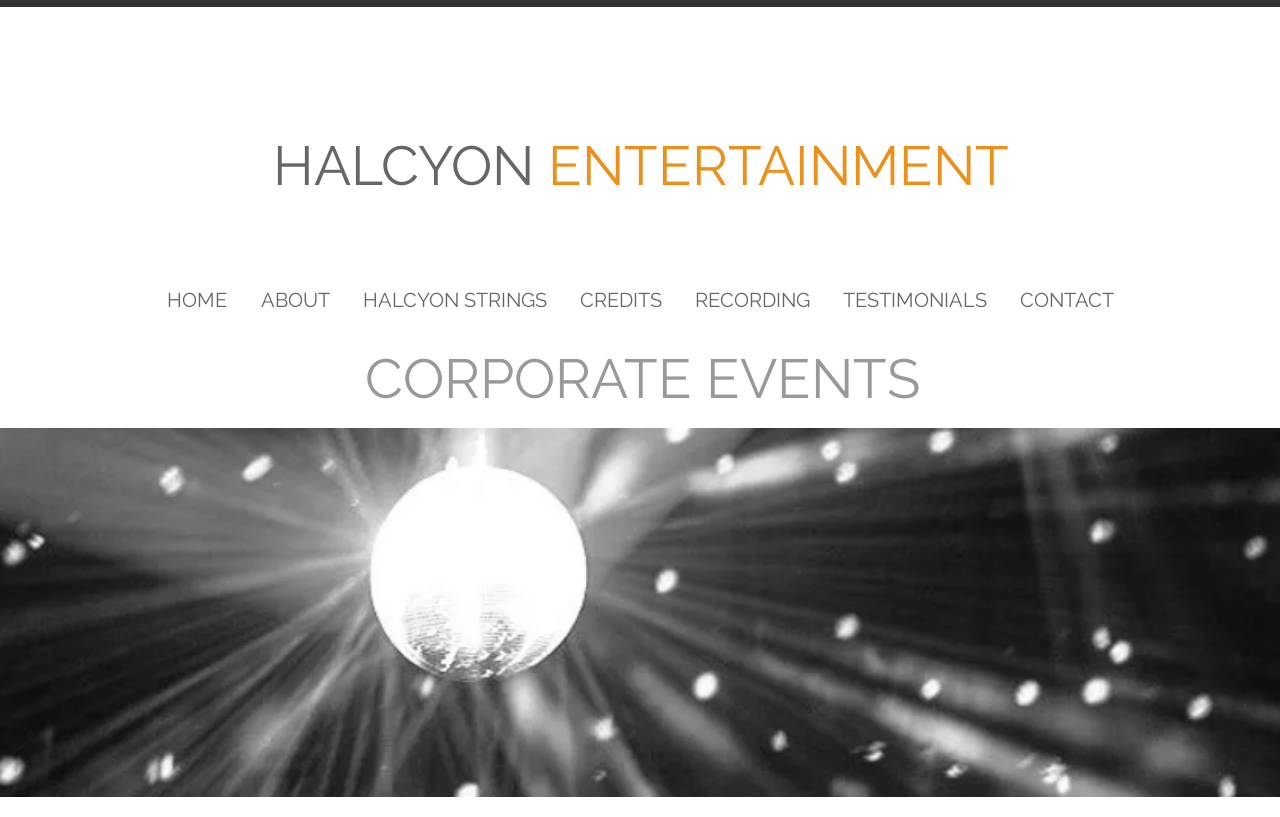Answer the question below using just one word or a short phrase: 
What type of events does the company specialize in?

Corporate Events